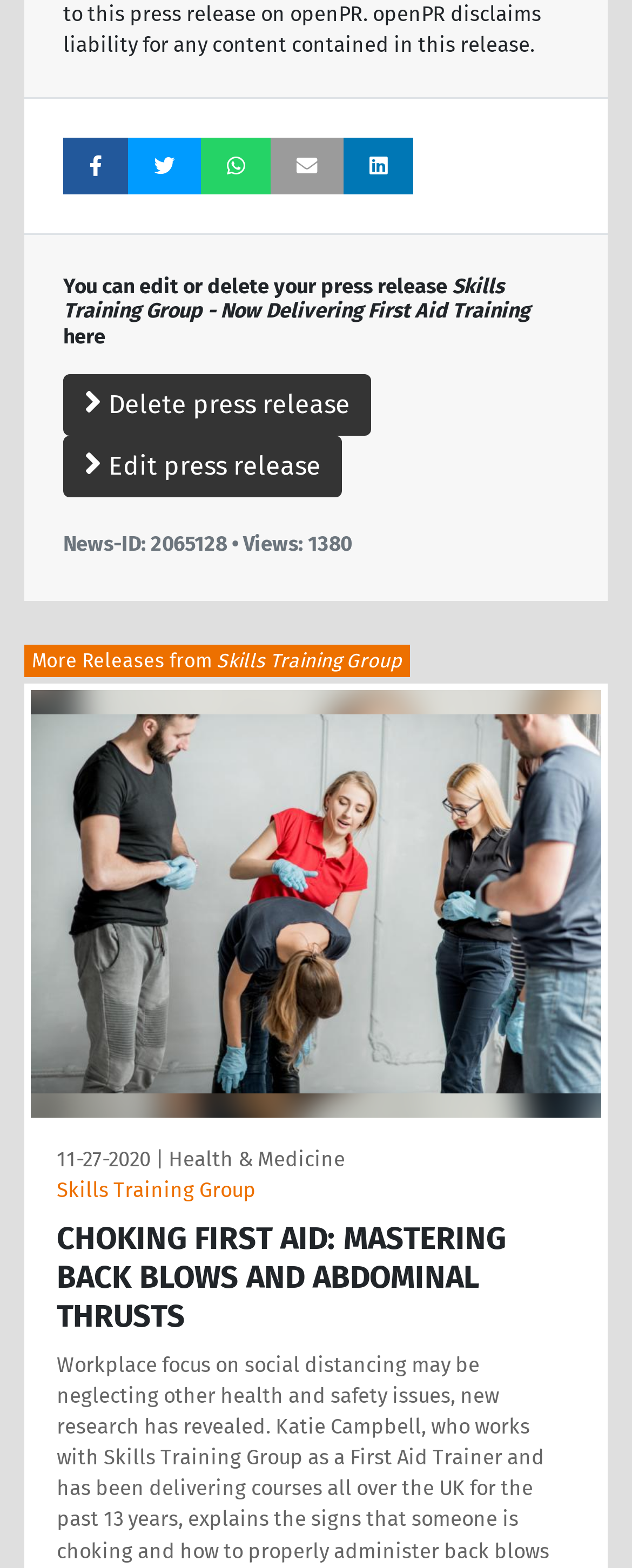What is the name of the company that published the press release?
Observe the image and answer the question with a one-word or short phrase response.

Skills Training Group